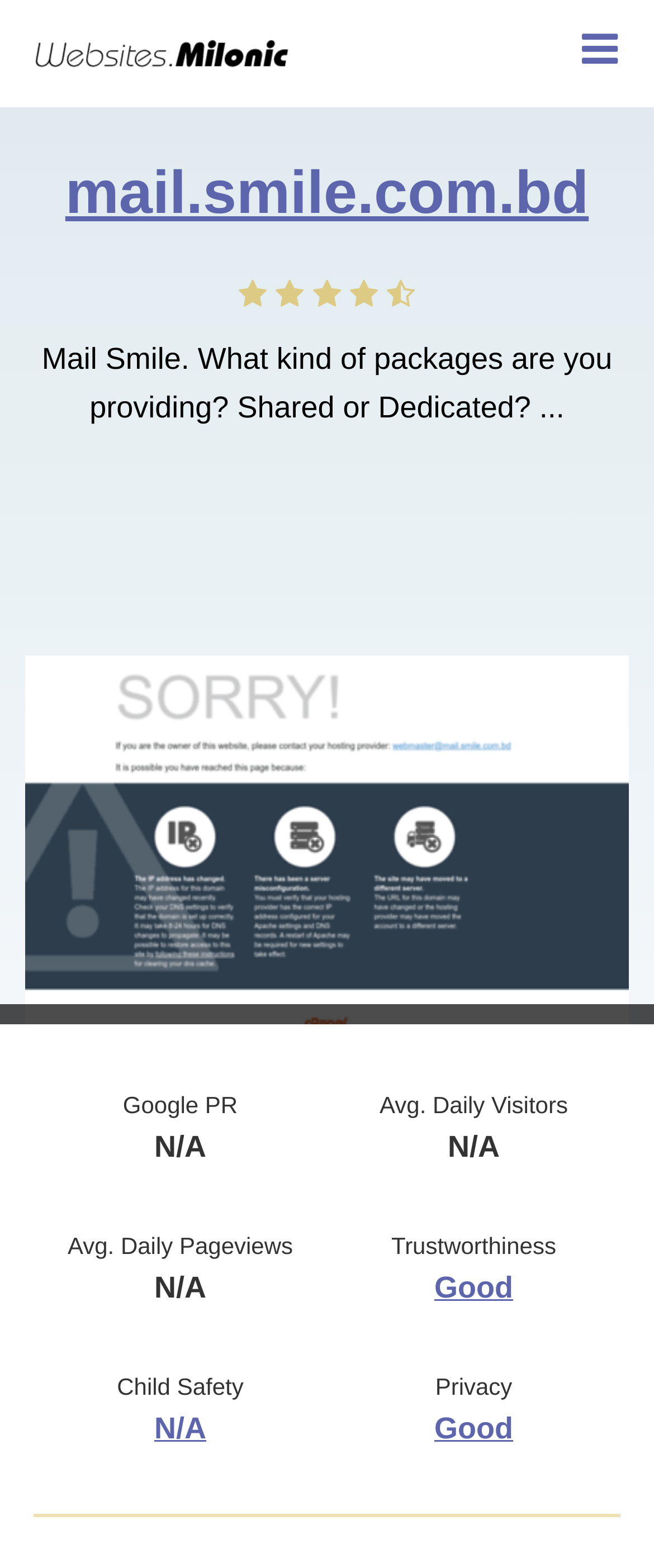What is the trustworthiness of the website?
Please give a detailed and elaborate answer to the question based on the image.

The trustworthiness of the website can be found in the static text element, which is 'Trustworthiness' followed by a link element with the text 'Good'. This indicates that the website has a good trustworthiness rating.